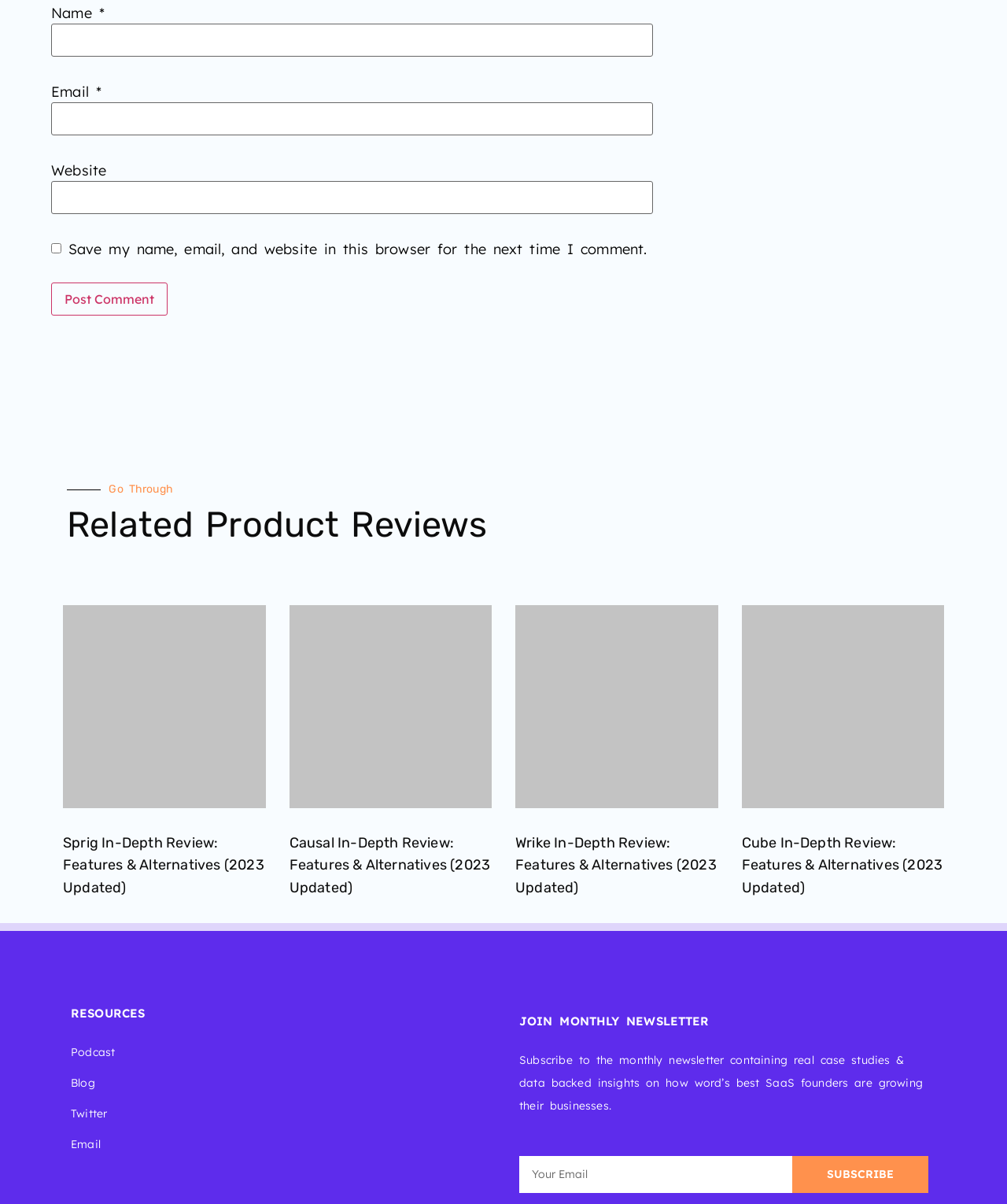Refer to the element description Podcast and identify the corresponding bounding box in the screenshot. Format the coordinates as (top-left x, top-left y, bottom-right x, bottom-right y) with values in the range of 0 to 1.

[0.07, 0.865, 0.492, 0.884]